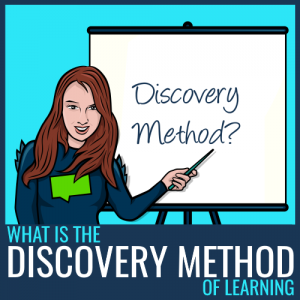Offer an in-depth caption for the image.

The image features a stylized illustration of a woman with long, flowing hair, gesturing toward a whiteboard on which the phrase "Discovery Method?" is prominently displayed. She is dressed in a superhero-like outfit, complete with a green emblem on her chest that resembles a speech bubble, symbolizing communication and engagement. The background is a vibrant blue, providing a visually appealing contrast to the darker lower section of the image that reads "WHAT IS THE DISCOVERY METHOD OF LEARNING?" in bold, white letters against a deep blue backdrop. This engaging visual encapsulates the concept of the Discovery Method in learning, emphasizing interactive and personalized approaches to education.